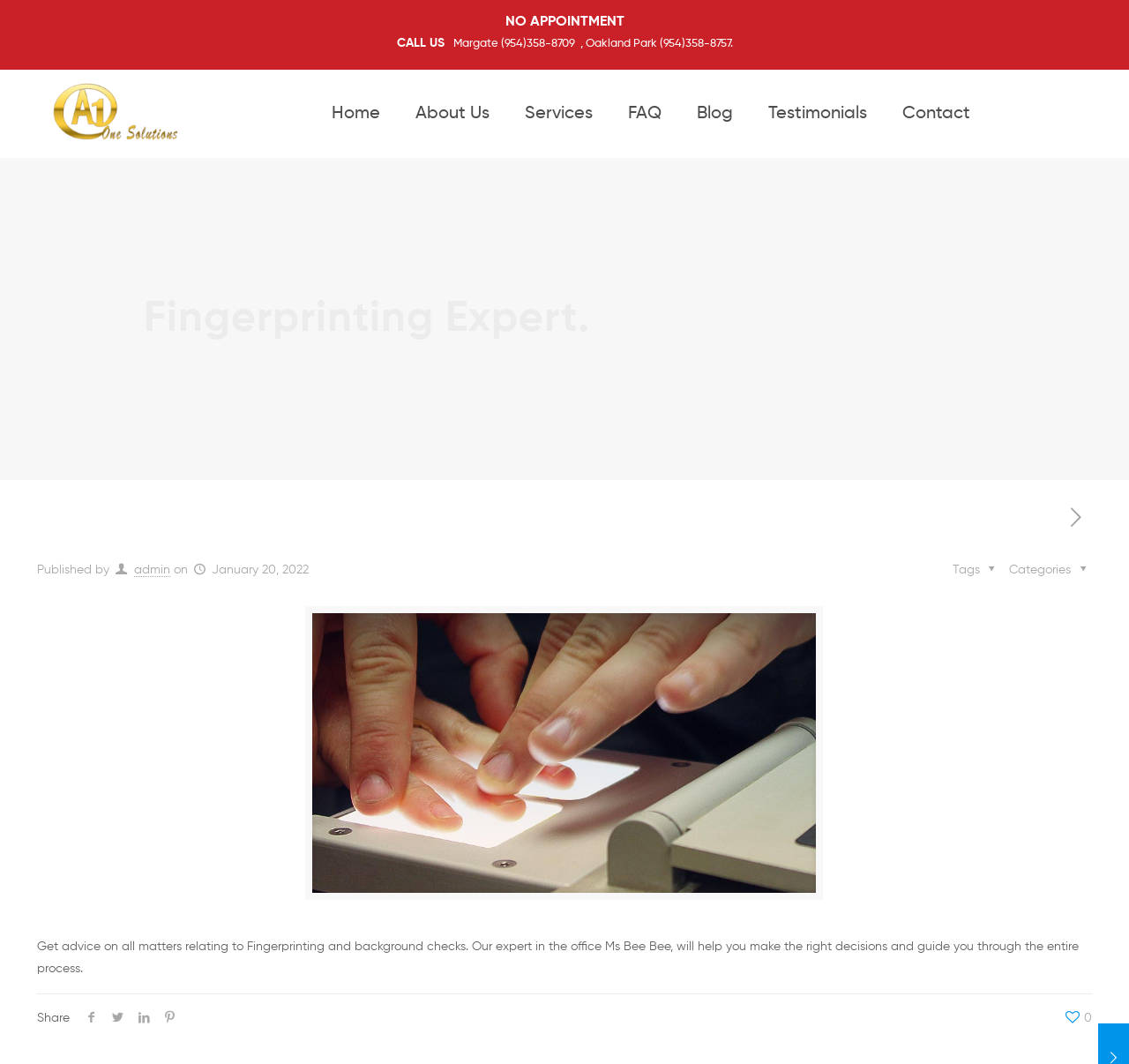What is the name of the expert in the office?
Answer the question with a detailed explanation, including all necessary information.

The name of the expert in the office can be found in the static text element 'Get advice on all matters relating to Fingerprinting and background checks. Our expert in the office Ms Bee Bee, will help you make the right decisions and guide you through the entire process.' which is located at the bottom of the webpage.